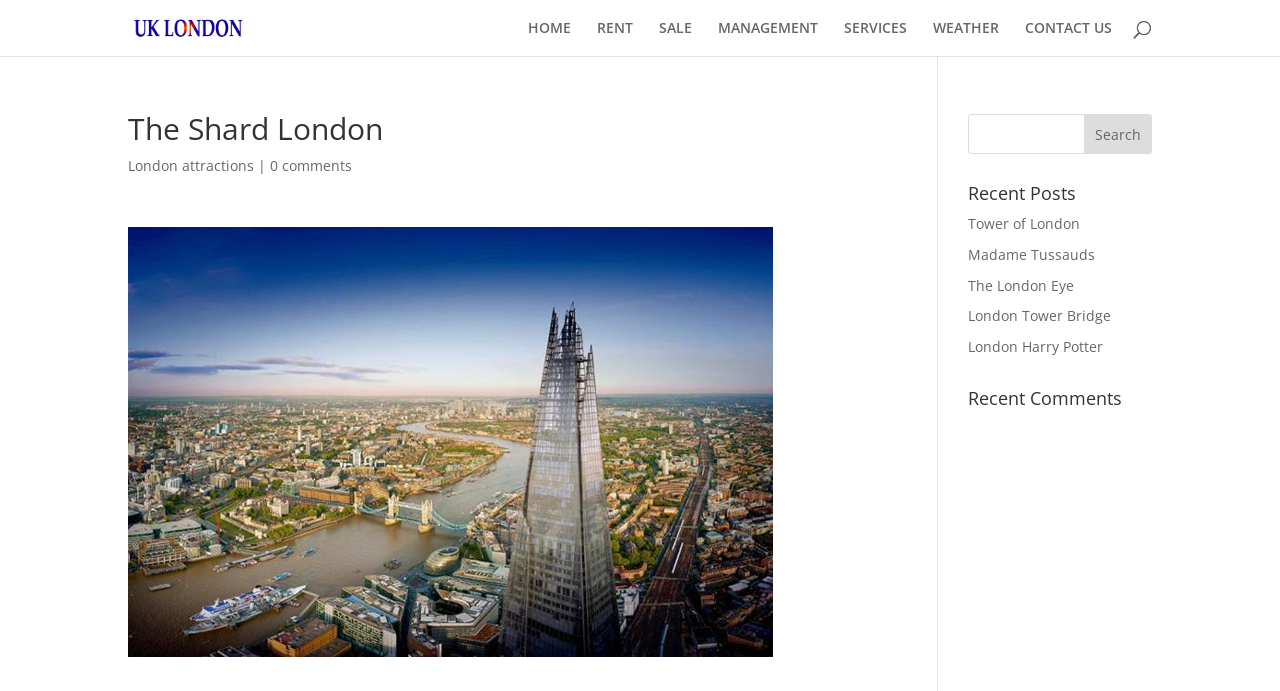Please specify the bounding box coordinates of the element that should be clicked to execute the given instruction: 'Search for London attractions'. Ensure the coordinates are four float numbers between 0 and 1, expressed as [left, top, right, bottom].

[0.1, 0.226, 0.198, 0.253]